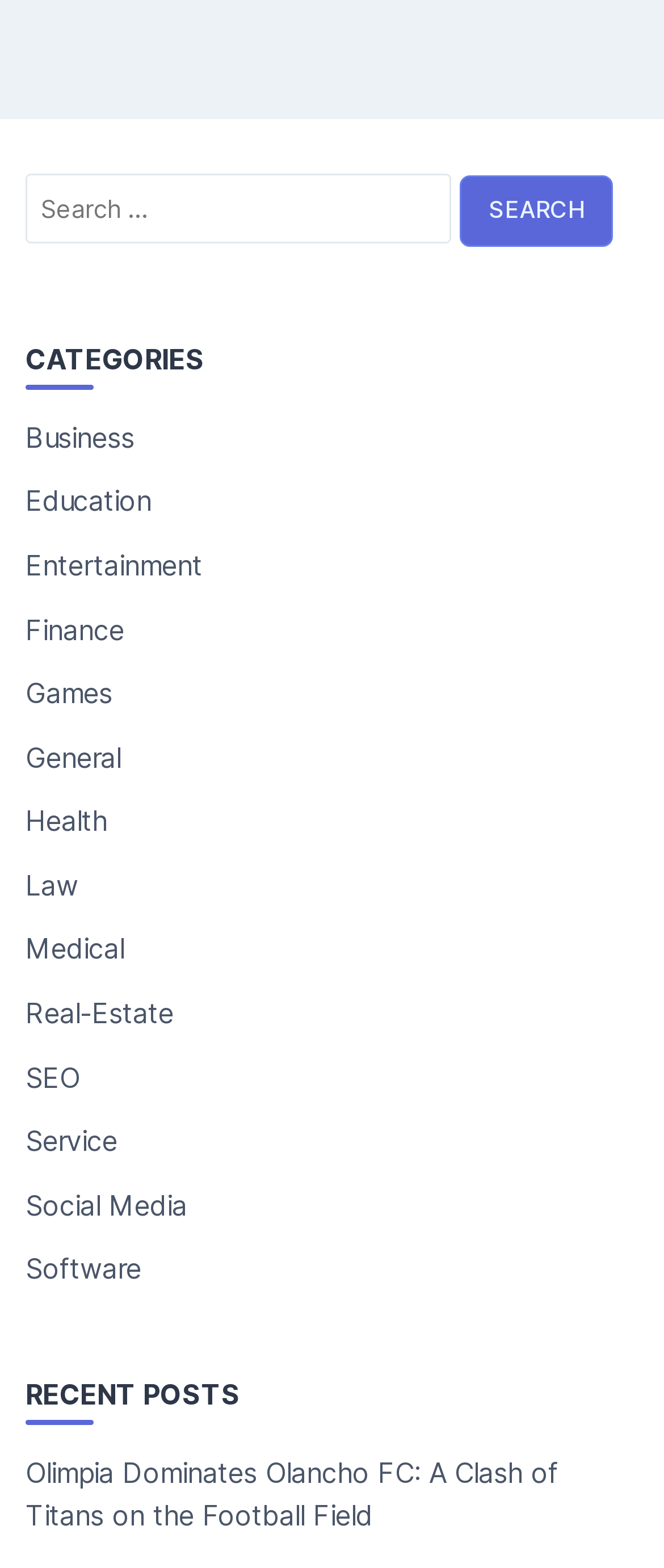Can you find the bounding box coordinates for the element that needs to be clicked to execute this instruction: "Browse the Education section"? The coordinates should be given as four float numbers between 0 and 1, i.e., [left, top, right, bottom].

[0.038, 0.309, 0.228, 0.33]